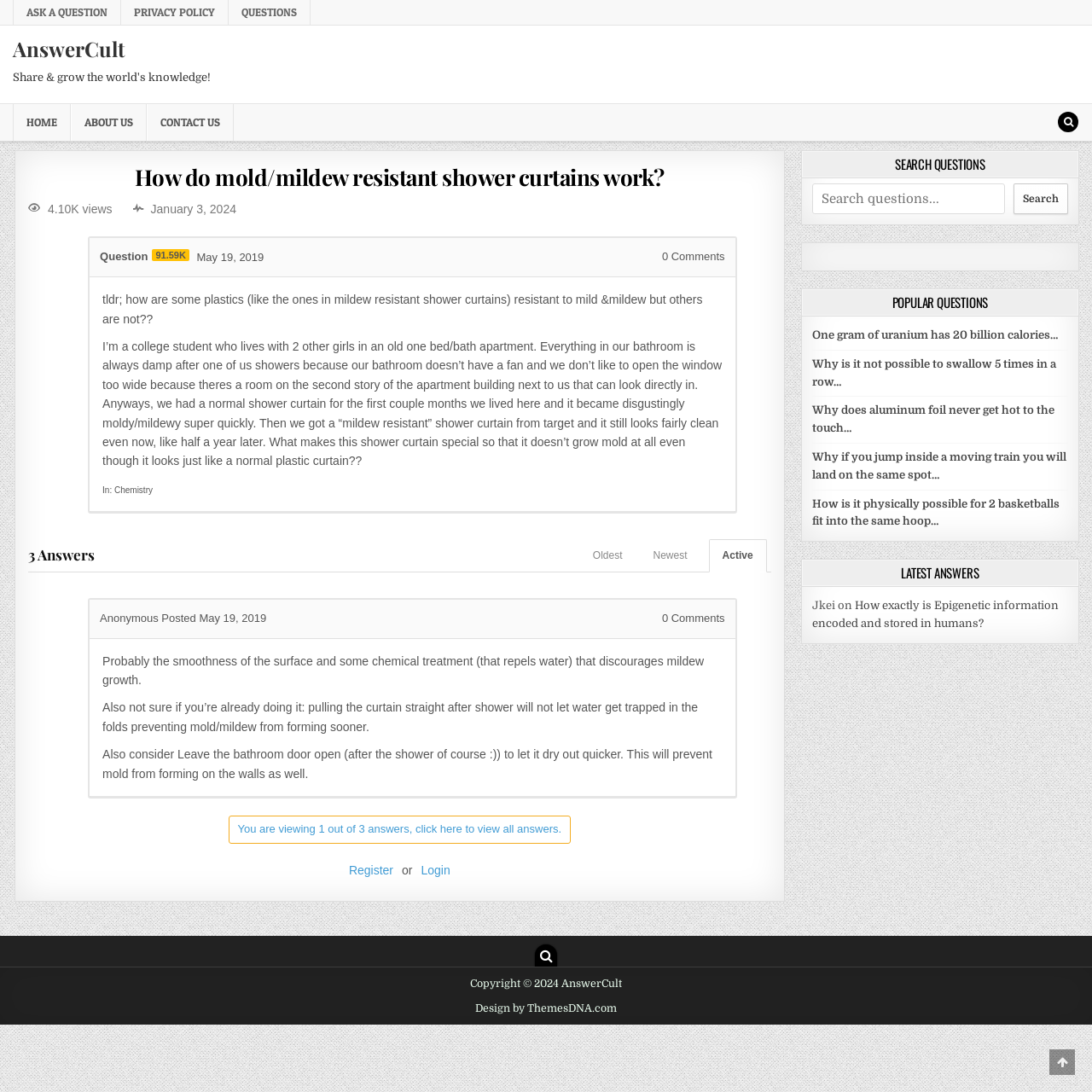Please identify the bounding box coordinates of the element's region that needs to be clicked to fulfill the following instruction: "Click the liennguyent2013 link". The bounding box coordinates should consist of four float numbers between 0 and 1, i.e., [left, top, right, bottom].

None